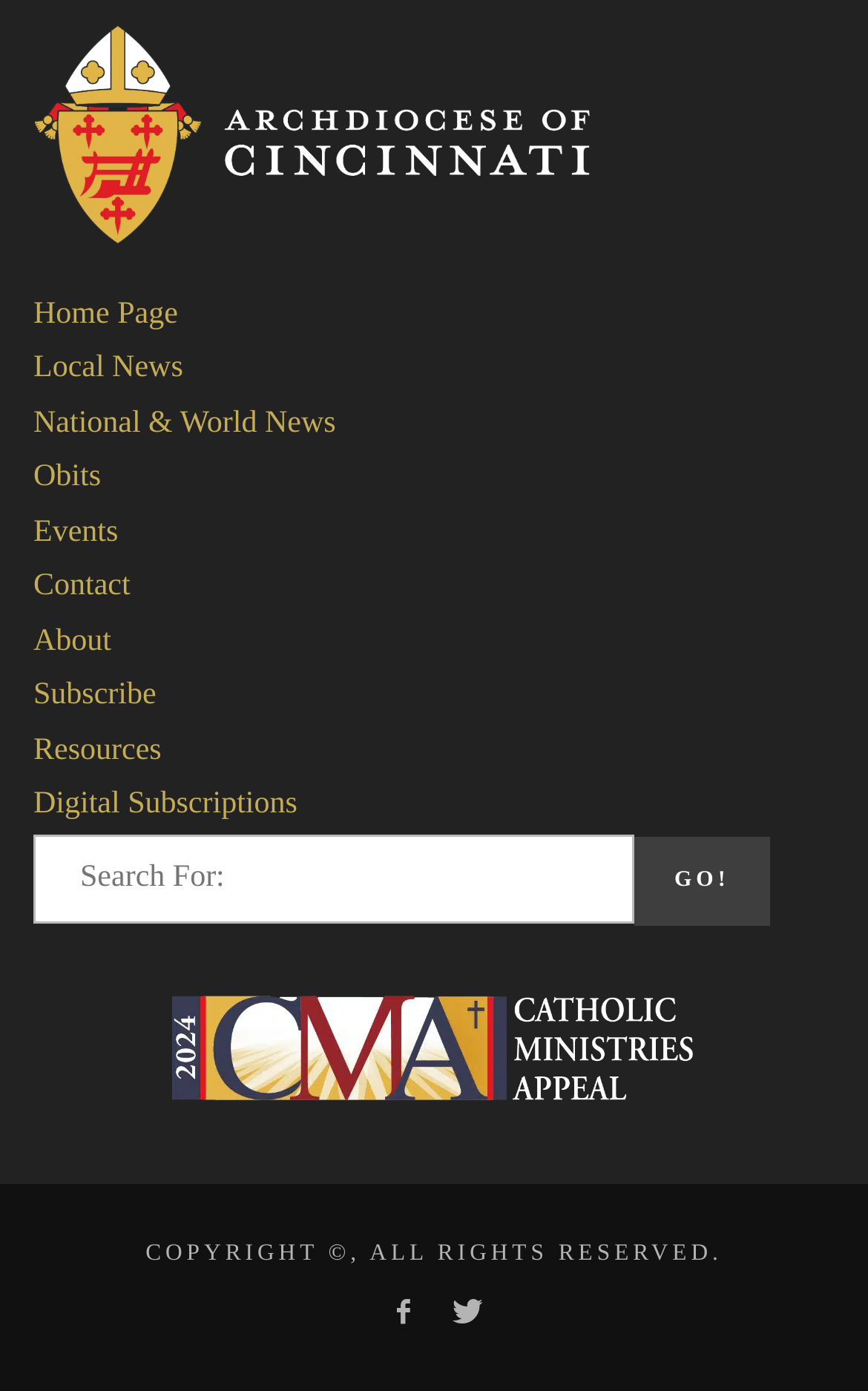How many social media links are there?
Answer the question based on the image using a single word or a brief phrase.

2